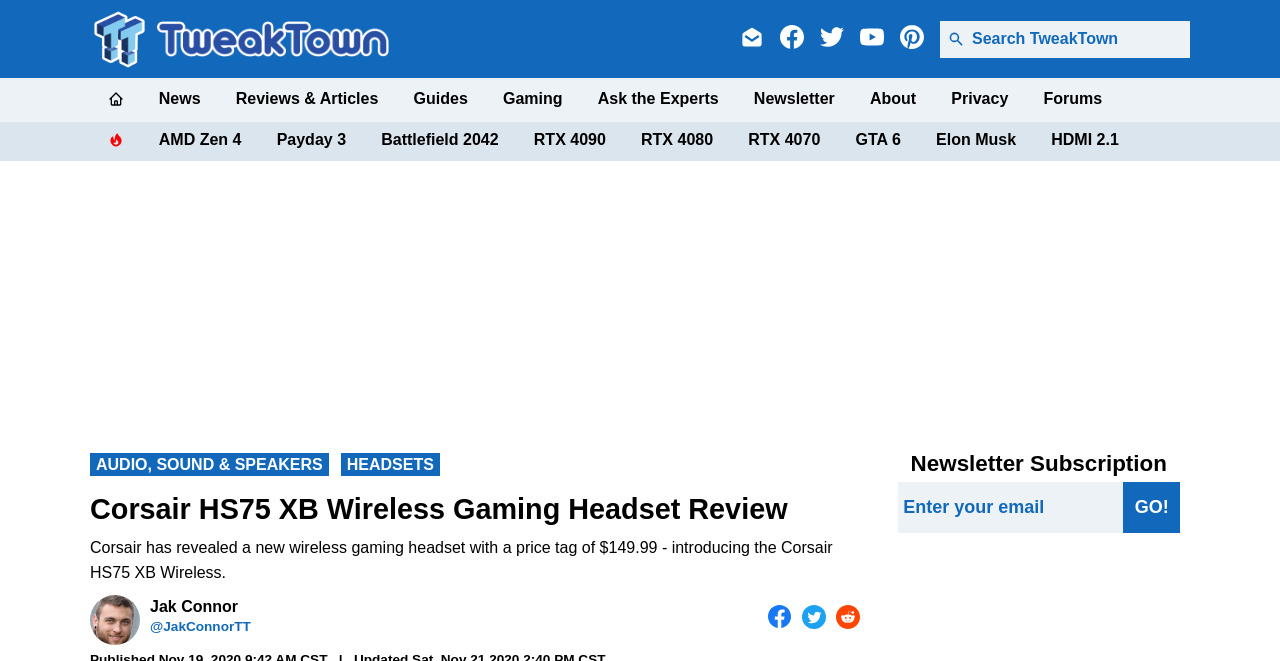How much does the Corsair HS75 XB Wireless cost?
Look at the image and respond to the question as thoroughly as possible.

The price of the Corsair HS75 XB Wireless can be found in the heading 'Corsair has revealed a new wireless gaming headset with a price tag of $149.99 - introducing the Corsair HS75 XB Wireless.' which is located below the main heading.